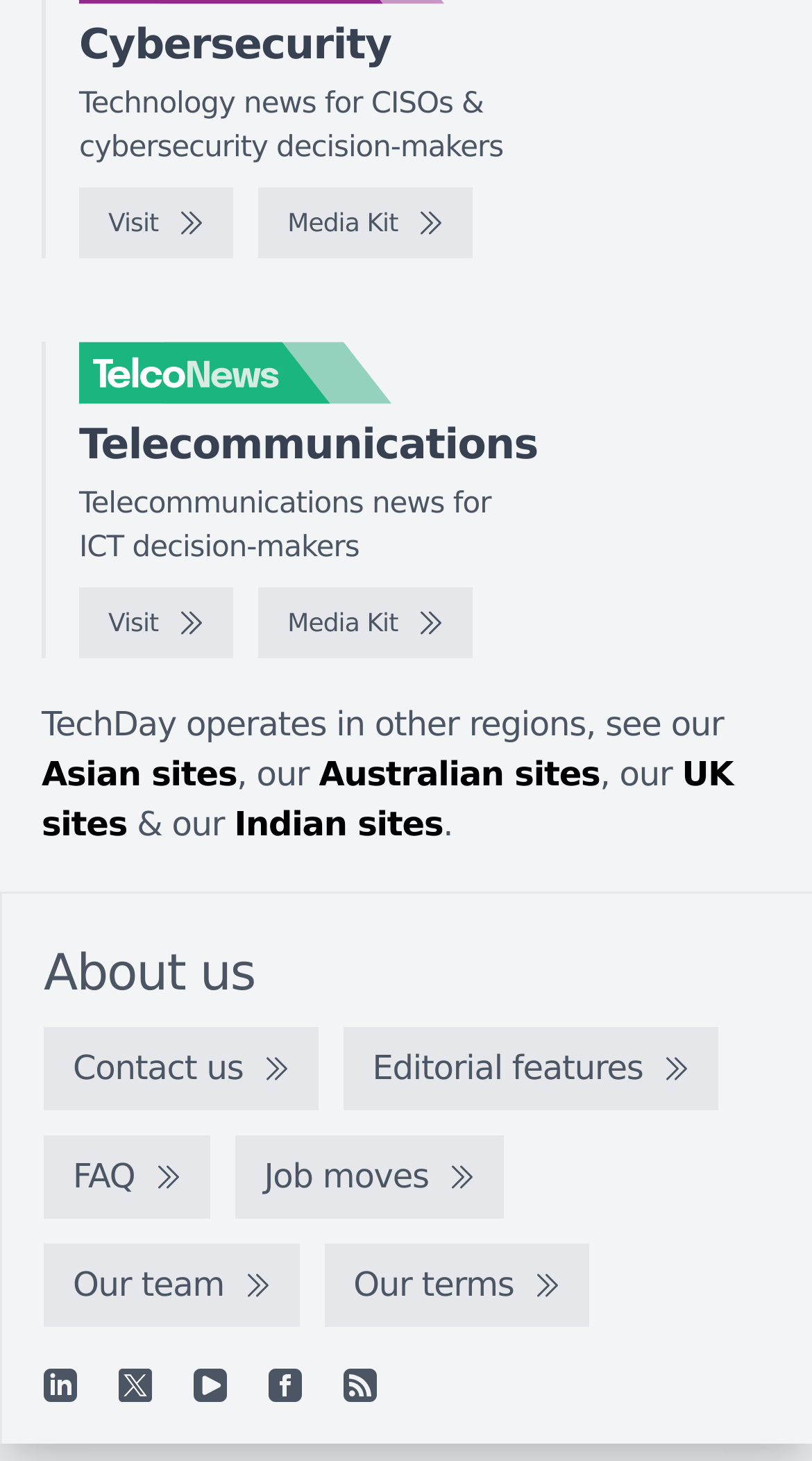Can you find the bounding box coordinates of the area I should click to execute the following instruction: "Read Springville Door and Window Product Guide"?

None